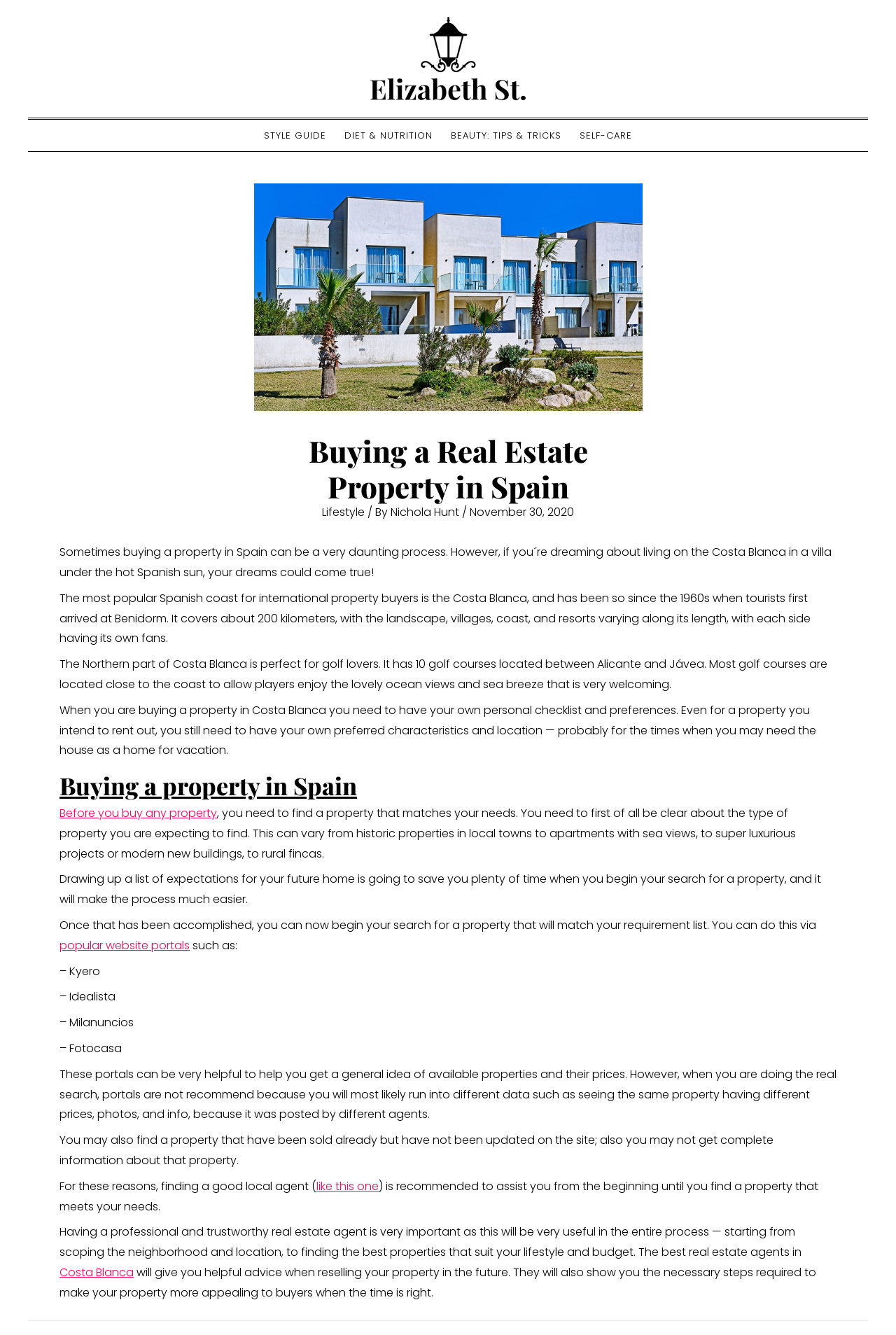What is the topic of the article?
Please provide a full and detailed response to the question.

The topic of the article can be determined by reading the heading 'Buying a Real Estate Property in Spain' and the static text 'Sometimes buying a property in Spain can be a very daunting process...' which indicates that the article is about buying a property in Spain.